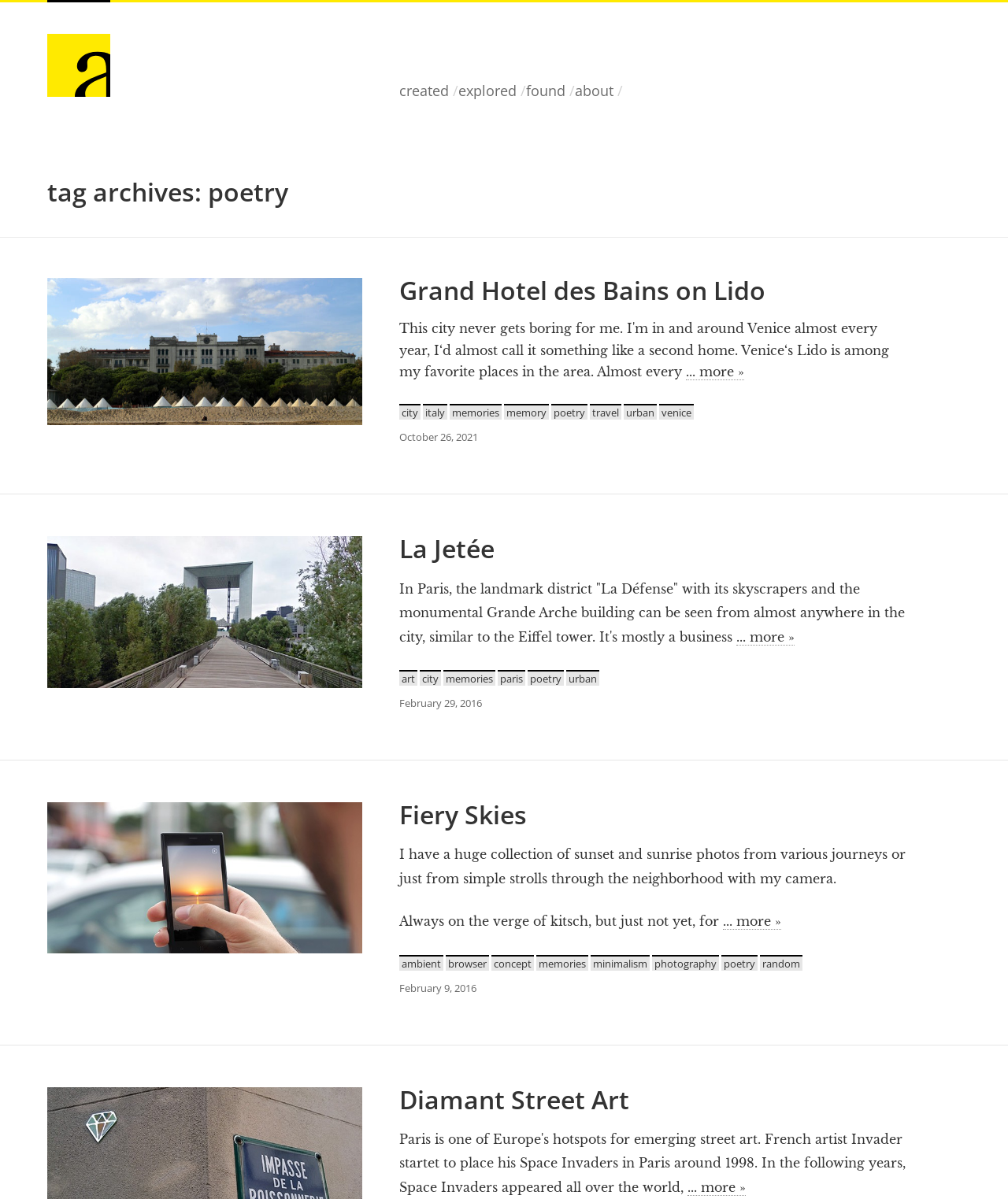Determine the bounding box coordinates of the clickable element to achieve the following action: 'read more about 'La Jetée''. Provide the coordinates as four float values between 0 and 1, formatted as [left, top, right, bottom].

[0.731, 0.524, 0.788, 0.538]